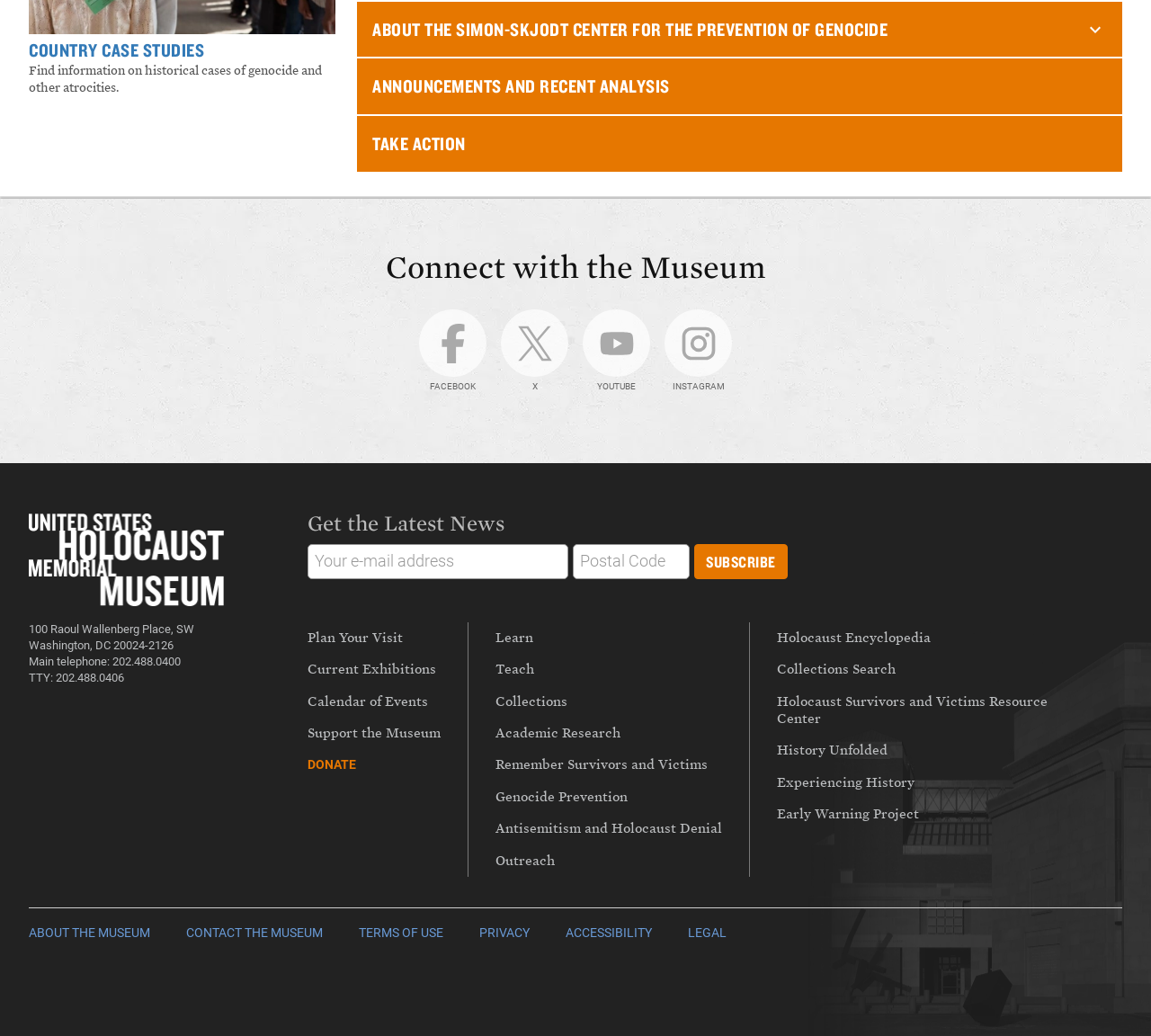What is the purpose of the 'COUNTRY CASE STUDIES' link?
Look at the webpage screenshot and answer the question with a detailed explanation.

I found the answer by looking at the link element with the text 'COUNTRY CASE STUDIES' which is located near the StaticText element with the text 'Find information on historical cases of genocide and other atrocities', indicating that clicking the link will allow you to find information on historical cases of genocide and other atrocities.